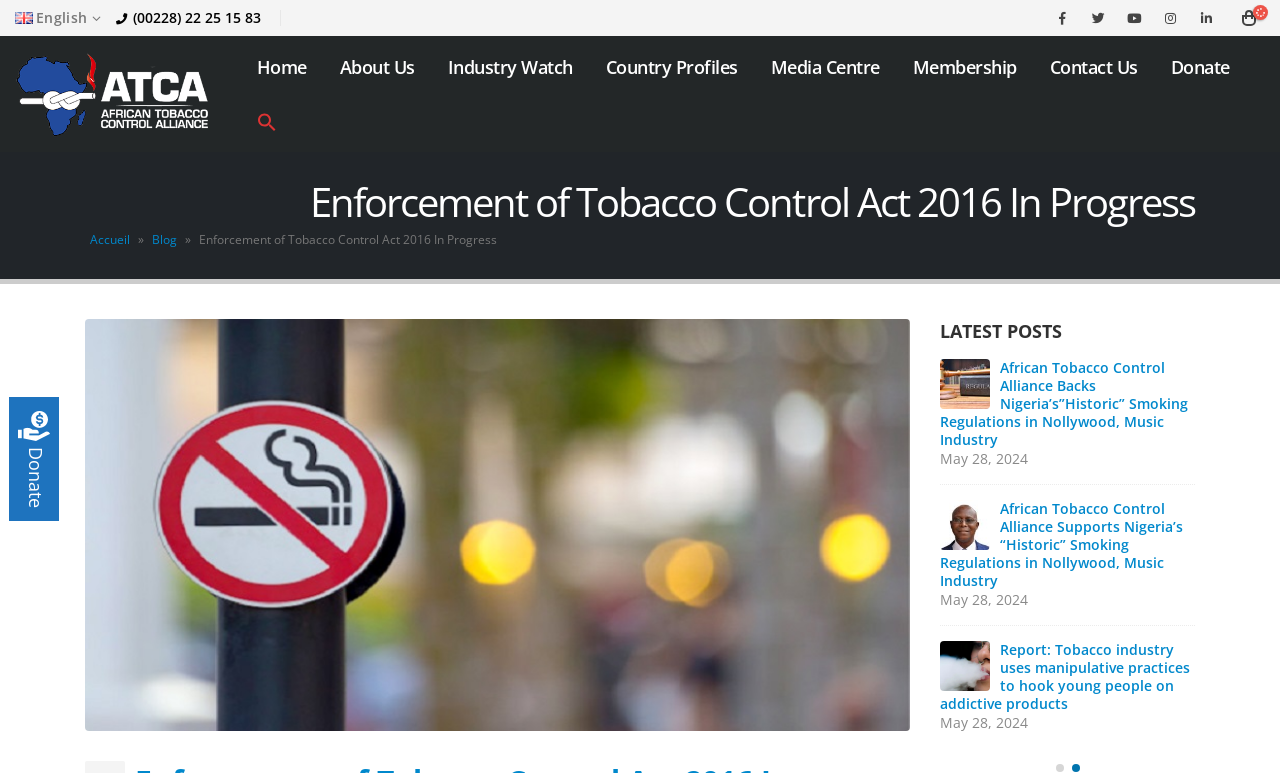Is there a search function on the webpage?
Please provide a detailed answer to the question.

I found the answer by looking at the link 'Search Icon Link' at the top of the webpage, which has an image of a search icon, indicating that there is a search function on the webpage.